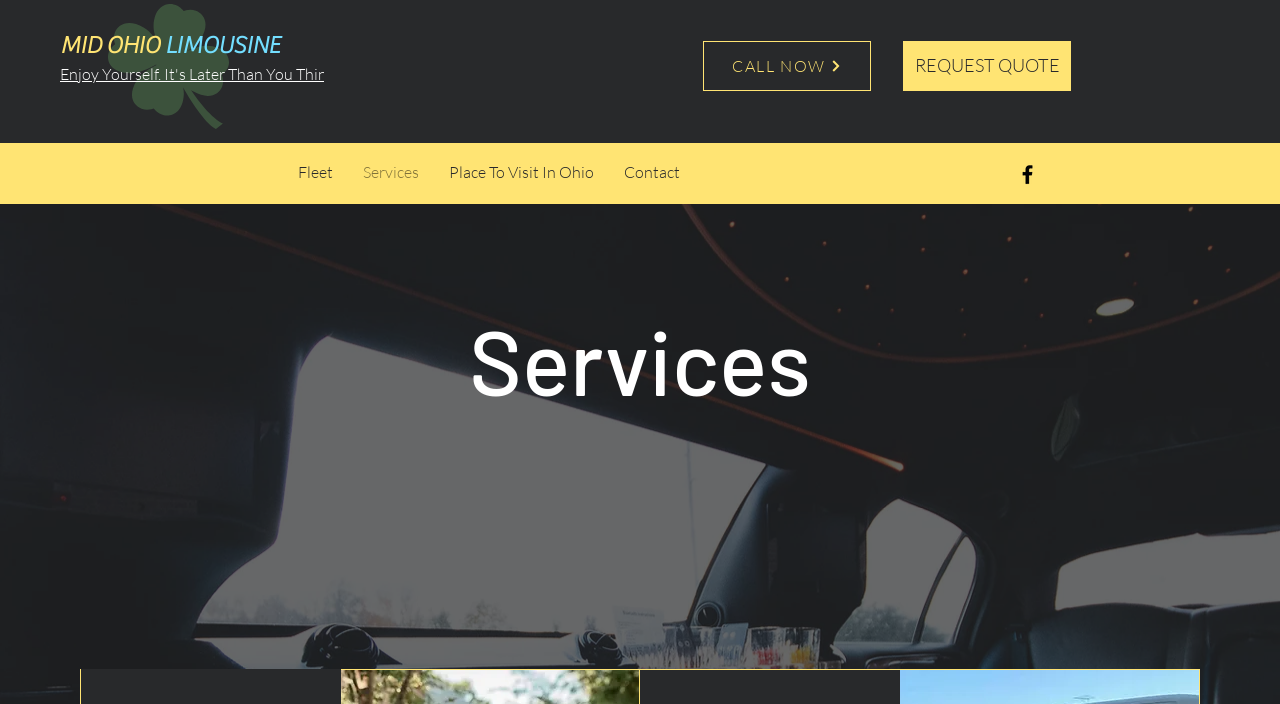Please answer the following question using a single word or phrase: 
What is the icon on the social bar?

Black Facebook Icon